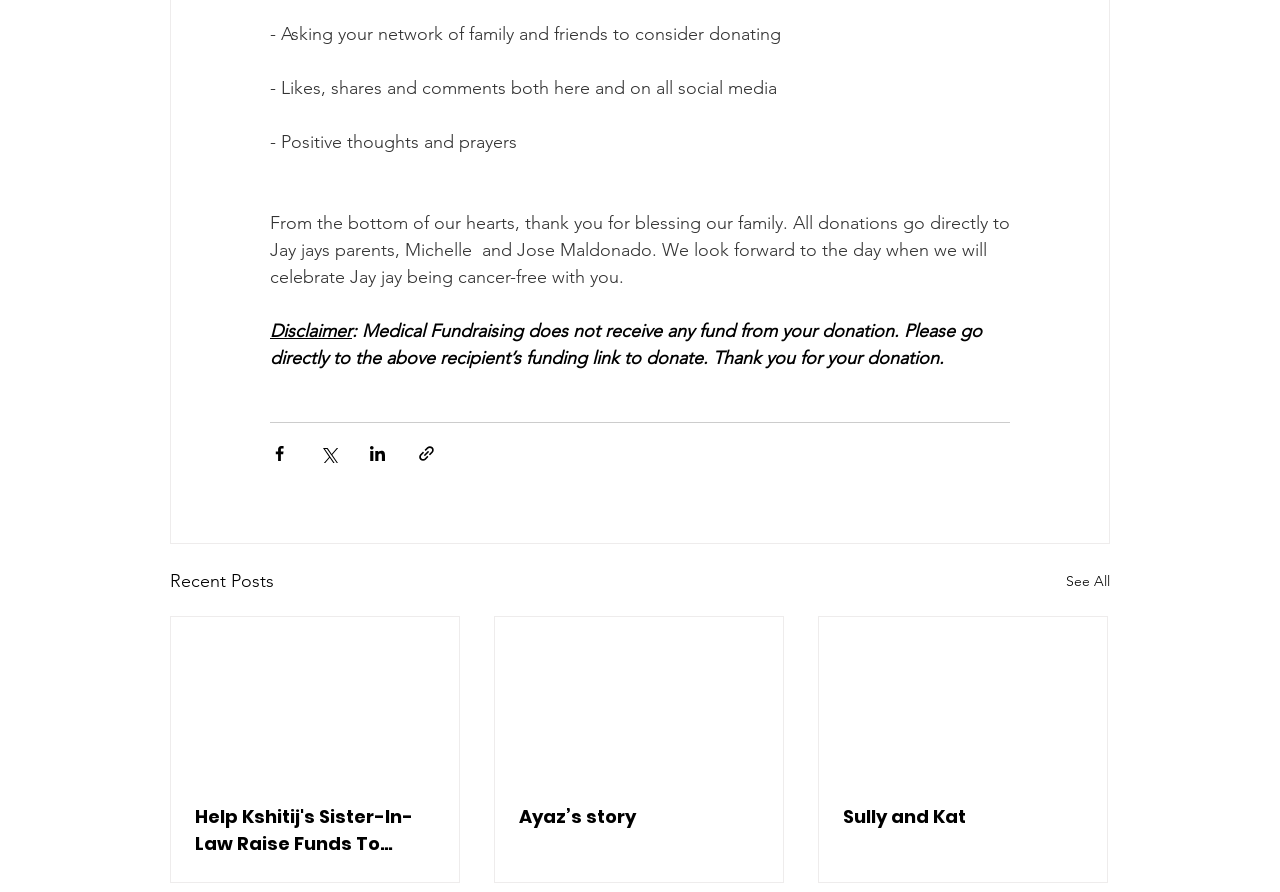Can you provide the bounding box coordinates for the element that should be clicked to implement the instruction: "Share via Facebook"?

[0.211, 0.498, 0.226, 0.519]